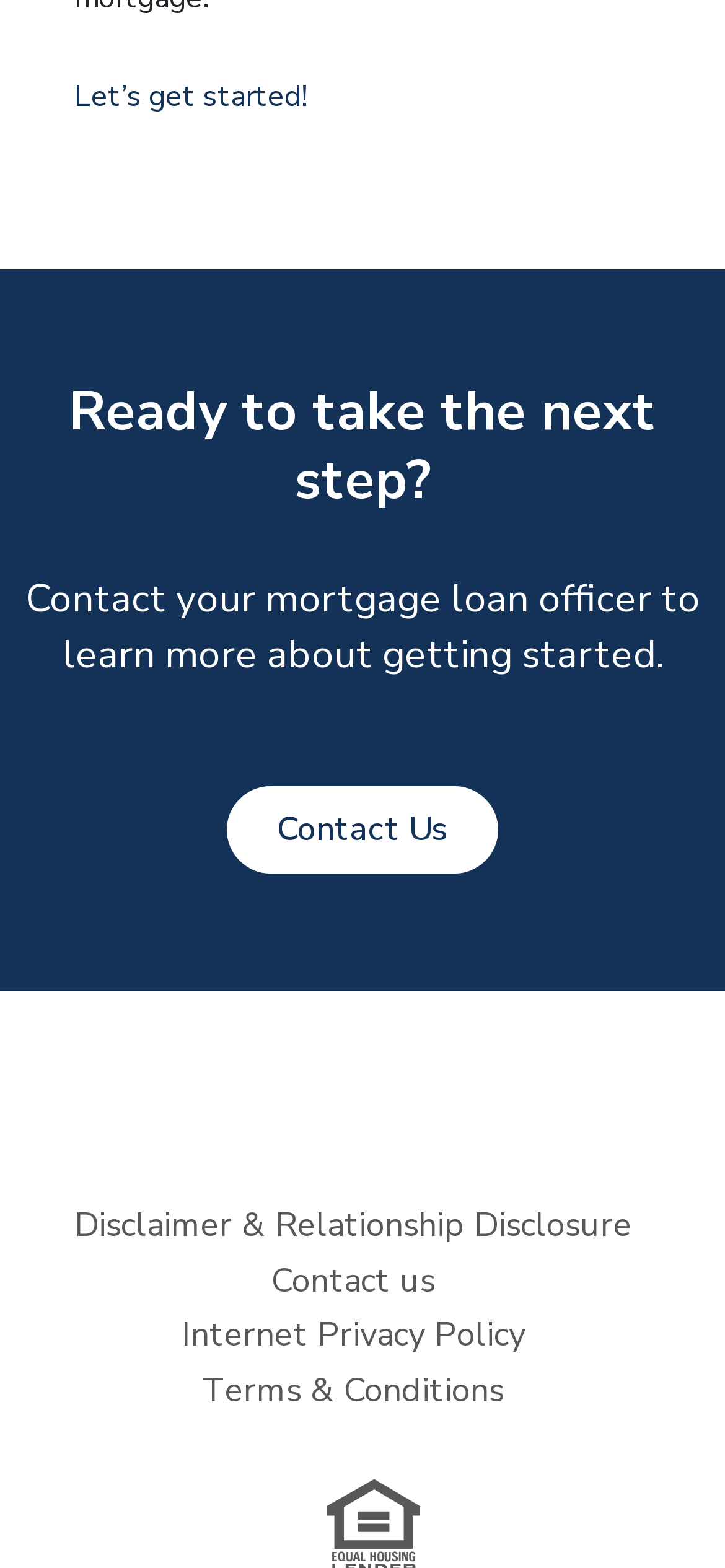Identify the bounding box coordinates for the UI element described as follows: "Let’s get started!". Ensure the coordinates are four float numbers between 0 and 1, formatted as [left, top, right, bottom].

[0.103, 0.017, 0.423, 0.074]